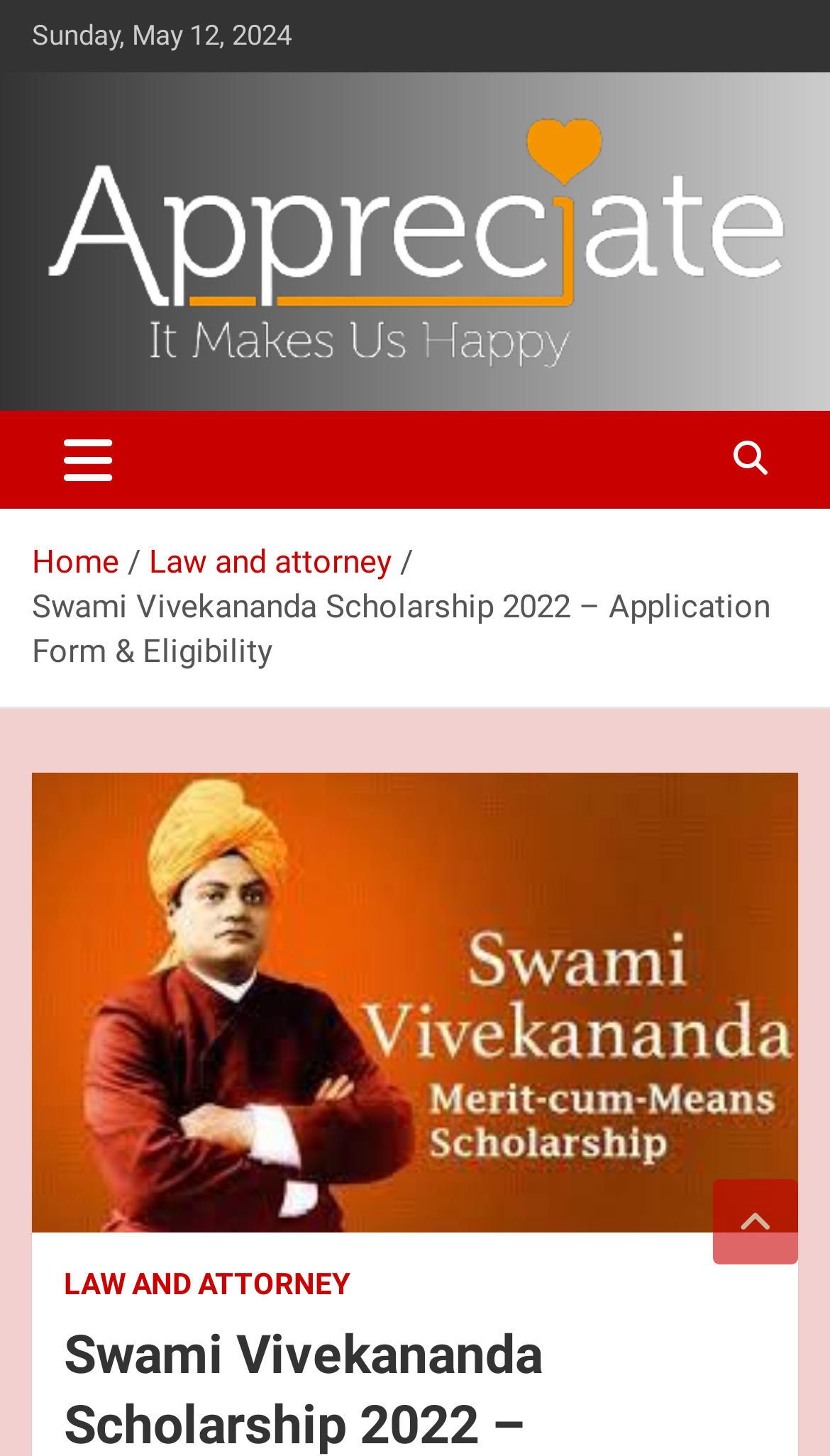Using the given element description, provide the bounding box coordinates (top-left x, top-left y, bottom-right x, bottom-right y) for the corresponding UI element in the screenshot: title="funny/beautiful"

None